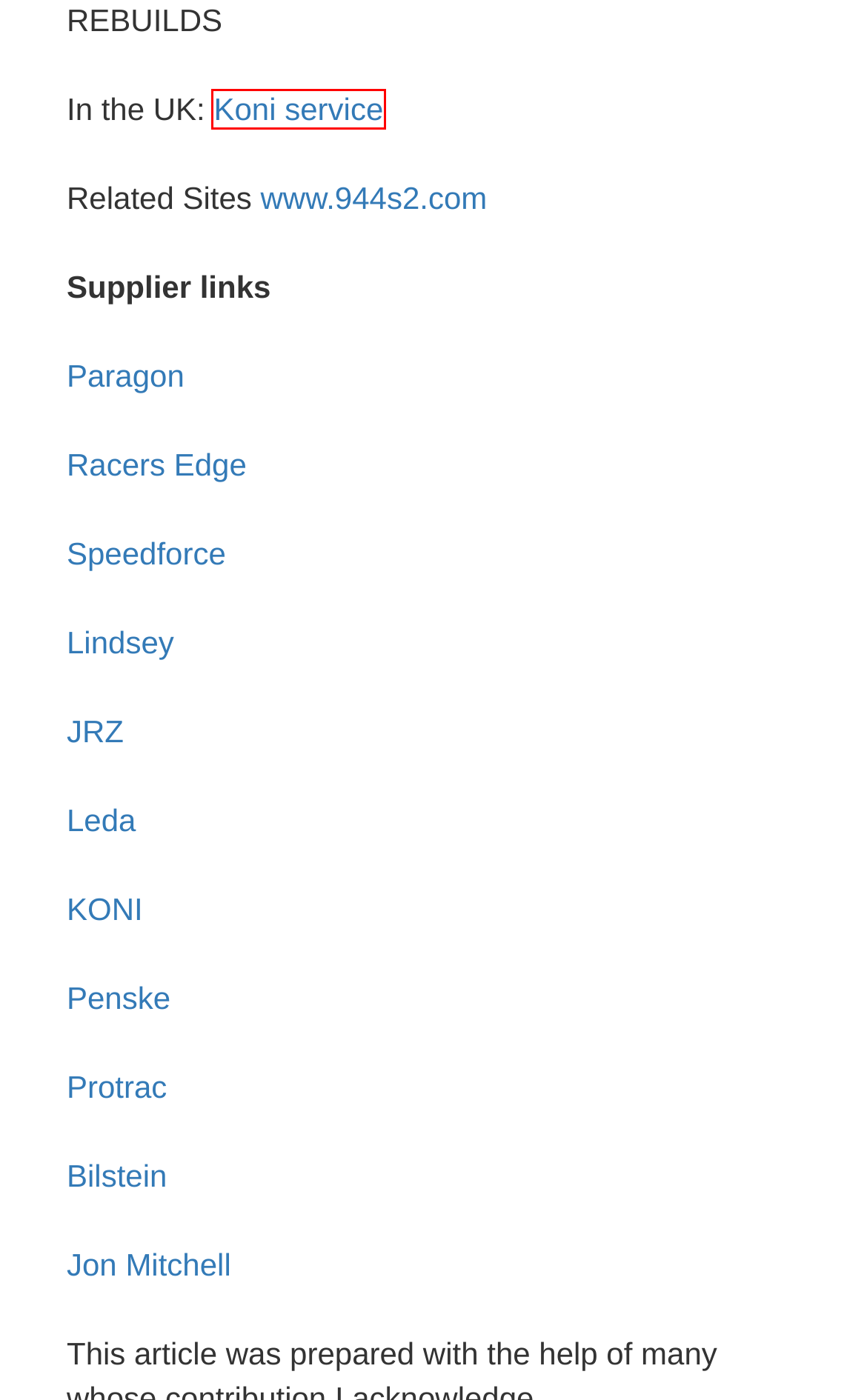Look at the screenshot of a webpage with a red bounding box and select the webpage description that best corresponds to the new page after clicking the element in the red box. Here are the options:
A. BILSTEIN Corporate - BILSTEIN
B. KONI - Home
C. Racer's Edge — Racers Edge RC
D. PETIR JITU | PETIR JITU LOGIN | PETIR JITU DAFTAR
E. 944s2.com
F. LINDSEY RACING - Your Porsche Performance Parts Center
G. UK.COM
H. Leda  | User Login

G